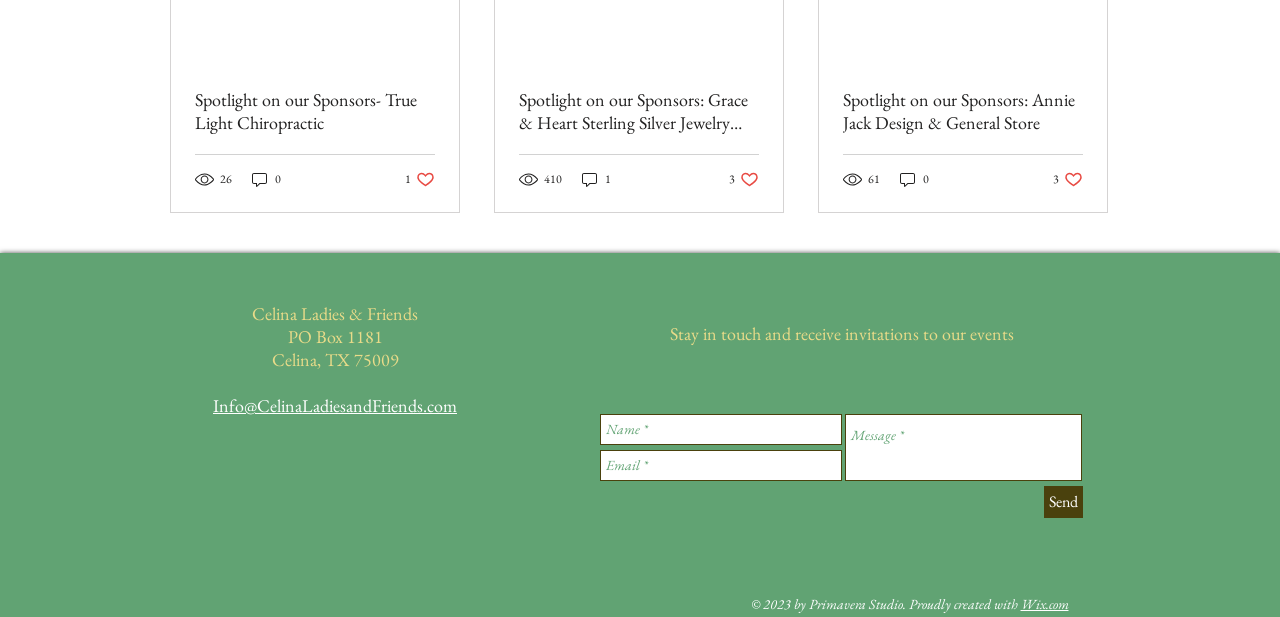Determine the coordinates of the bounding box that should be clicked to complete the instruction: "Click on the link to Spotlight on our Sponsors: True Light Chiropractic". The coordinates should be represented by four float numbers between 0 and 1: [left, top, right, bottom].

[0.152, 0.143, 0.34, 0.217]